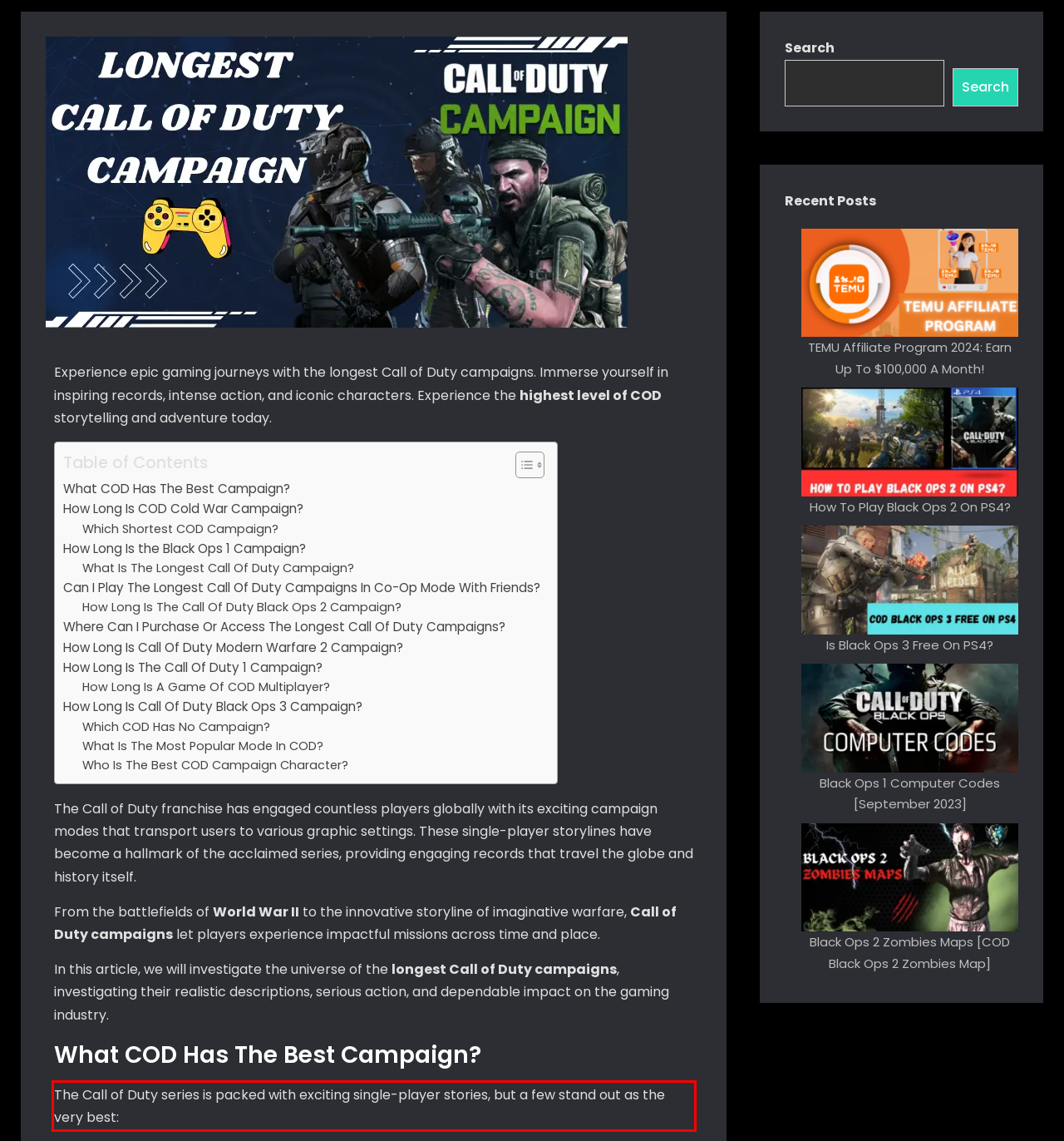You are provided with a screenshot of a webpage featuring a red rectangle bounding box. Extract the text content within this red bounding box using OCR.

The Call of Duty series is packed with exciting single-player stories, but a few stand out as the very best: